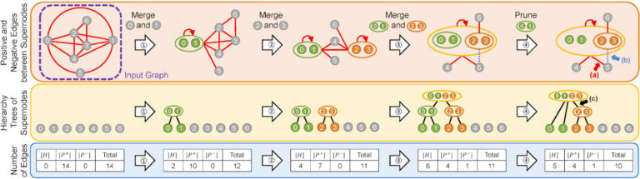Give a detailed explanation of what is happening in the image.

The image illustrates a step-by-step process for hierarchical graph summarization, showcasing the transformation of an input graph through a series of operations. At the top, the input graph is presented, featuring nodes and edges, including both positive and negative connections. The process involves multiple actions: merging specific nodes together while maintaining their hierarchical relationships, followed by a pruning step to refine the resultant supernodes. 

Beneath the graphical representation, a detailed tally of numbers outlining the sizes and totals at each stage of merging and pruning is provided, reflecting the evolution of the graph structure. This visual encapsulates an innovative approach in graph summarization, highlighting the systematic reduction of complexity while preserving essential connectivity, making it particularly relevant for handling large and intricate networks in applications such as online social networks and hyperlink graphs.